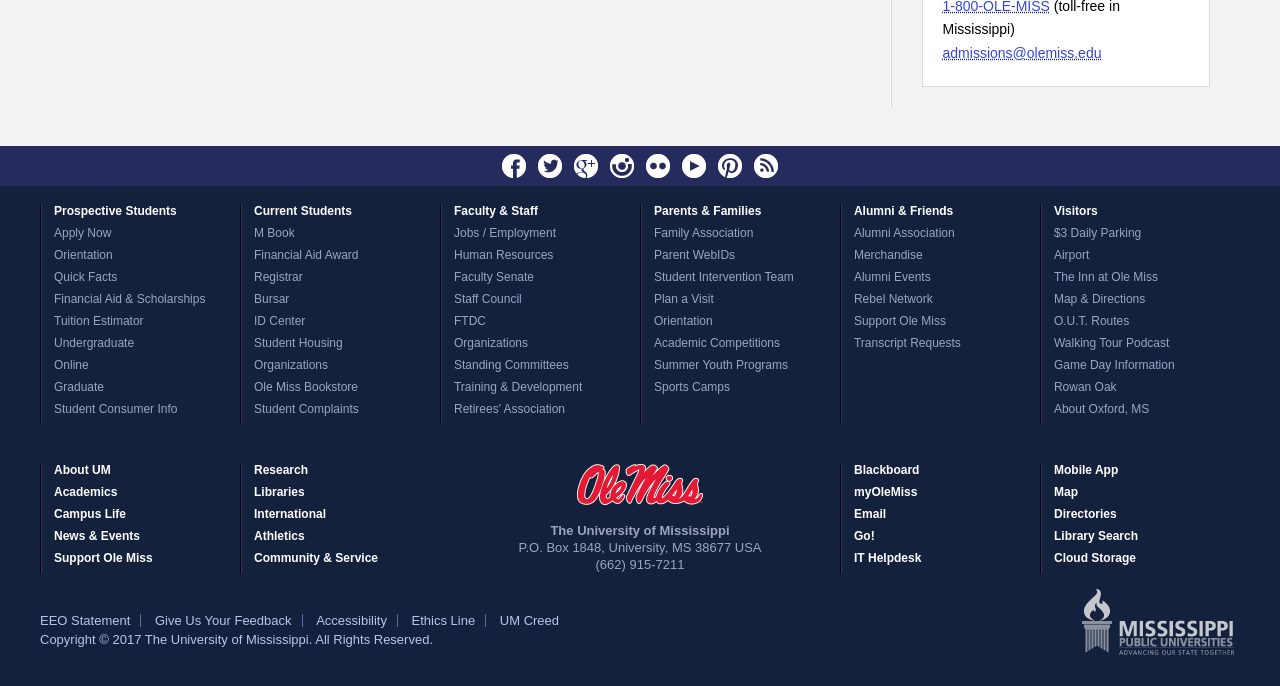Please identify the bounding box coordinates of where to click in order to follow the instruction: "Visit Facebook".

[0.391, 0.223, 0.412, 0.261]